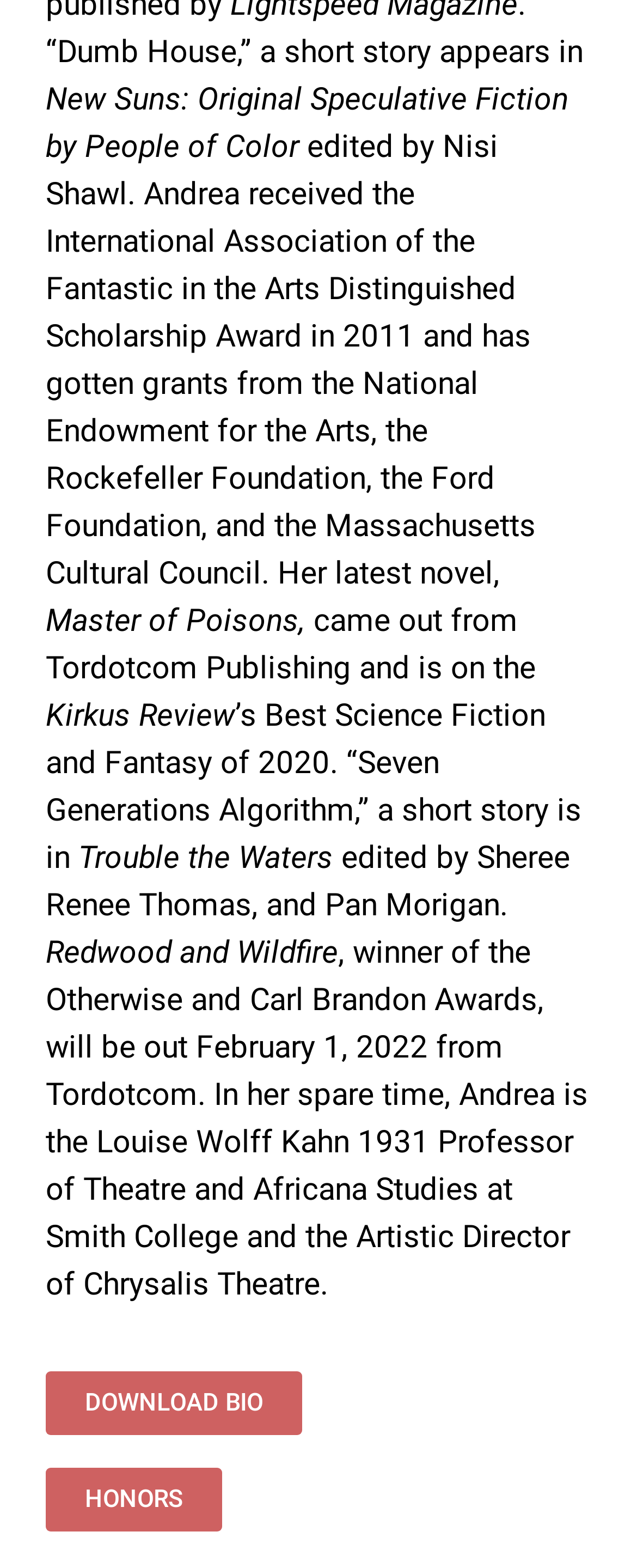What is the name of the theatre directed by Andrea?
Can you give a detailed and elaborate answer to the question?

I found the answer by reading the text that describes Andrea's profession, which states 'Andrea is... the Artistic Director of Chrysalis Theatre.' This indicates that Andrea is the Artistic Director of Chrysalis Theatre.